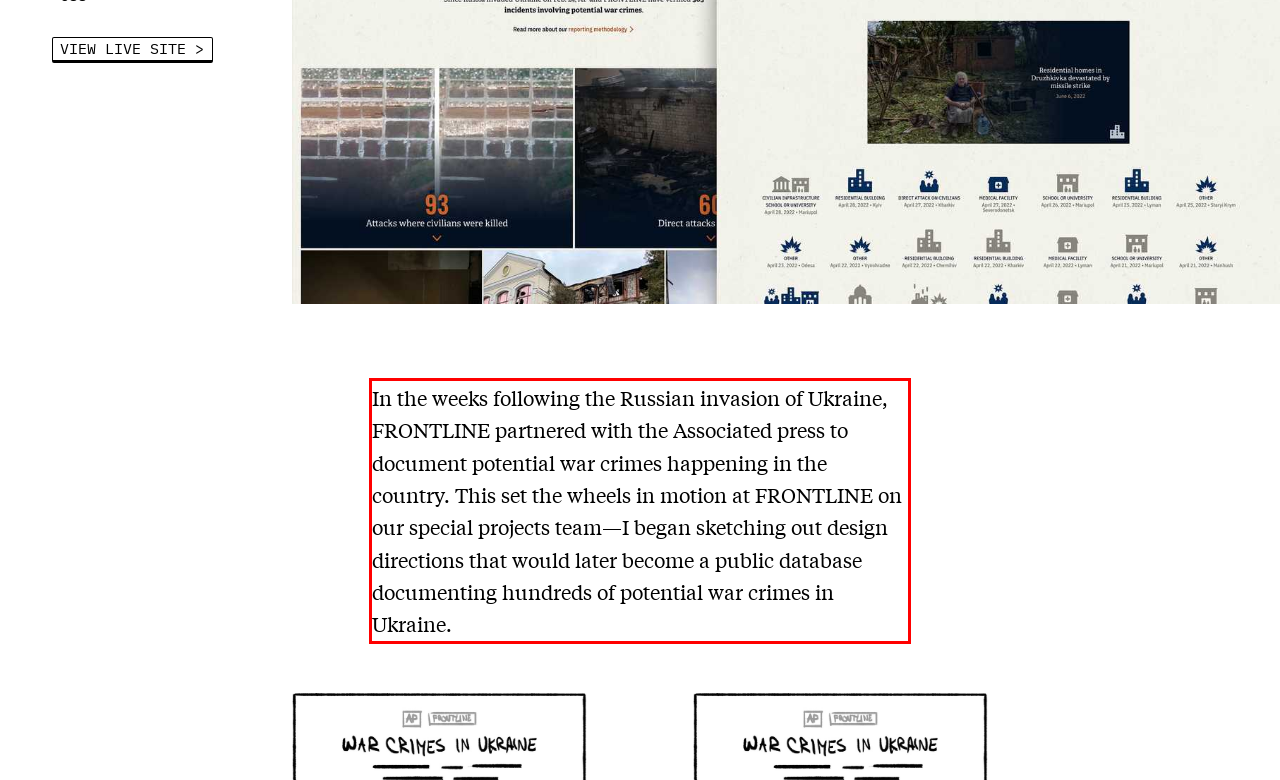Identify and transcribe the text content enclosed by the red bounding box in the given screenshot.

In the weeks following the Russian invasion of Ukraine, FRONTLINE partnered with the Associated press to document potential war crimes happening in the country. This set the wheels in motion at FRONTLINE on our special projects team—I began sketching out design directions that would later become a public database documenting hundreds of potential war crimes in Ukraine.